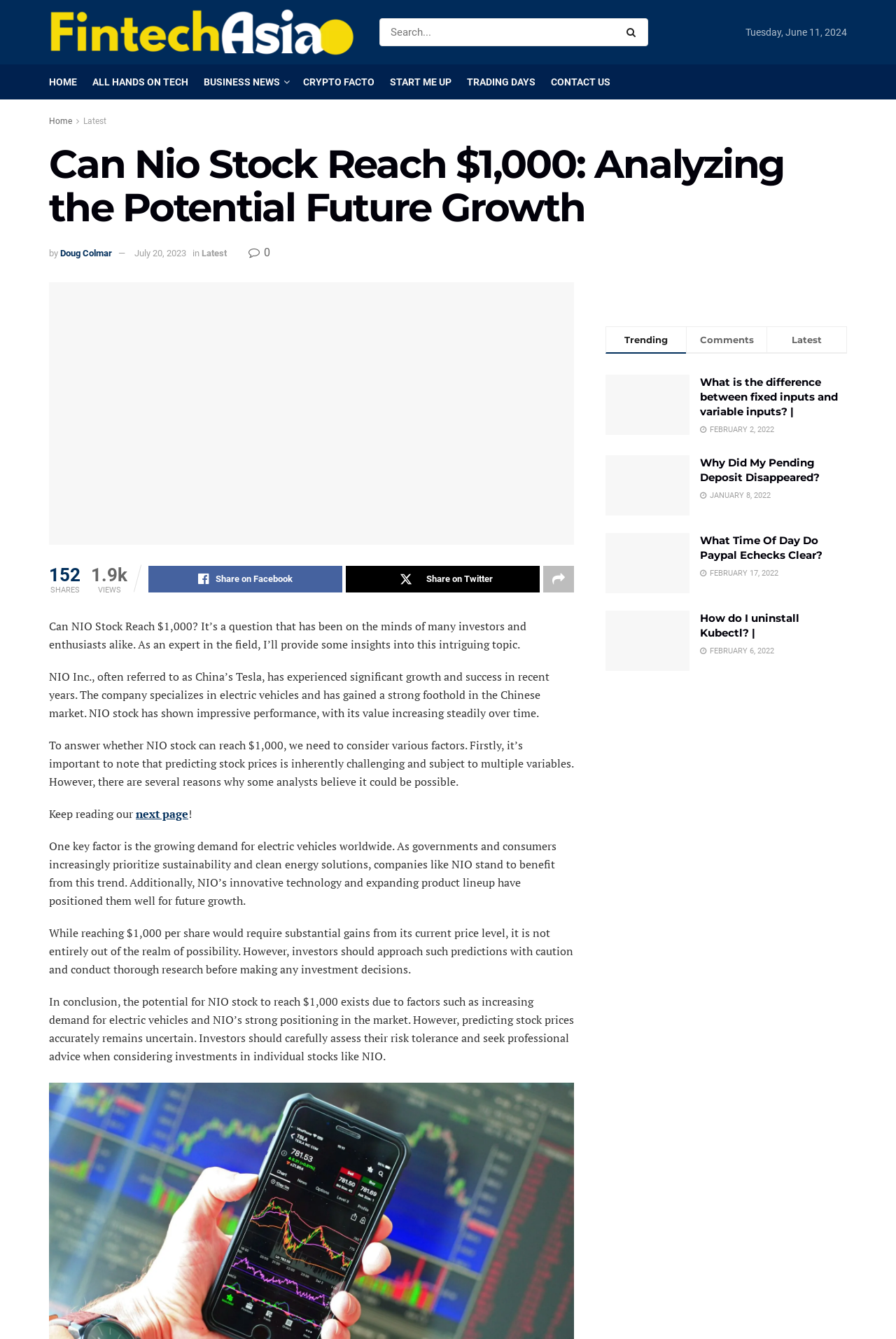Determine the bounding box coordinates for the area that should be clicked to carry out the following instruction: "Search for something".

[0.423, 0.014, 0.723, 0.035]